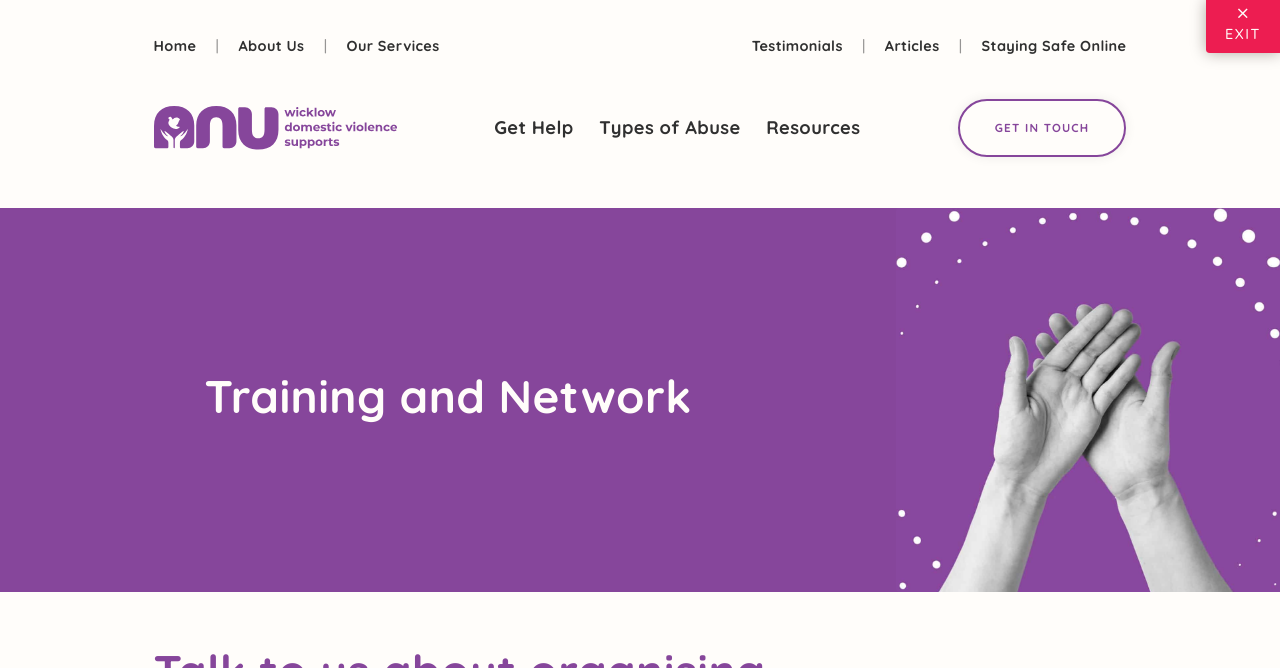Find and indicate the bounding box coordinates of the region you should select to follow the given instruction: "read about types of abuse".

[0.468, 0.173, 0.579, 0.208]